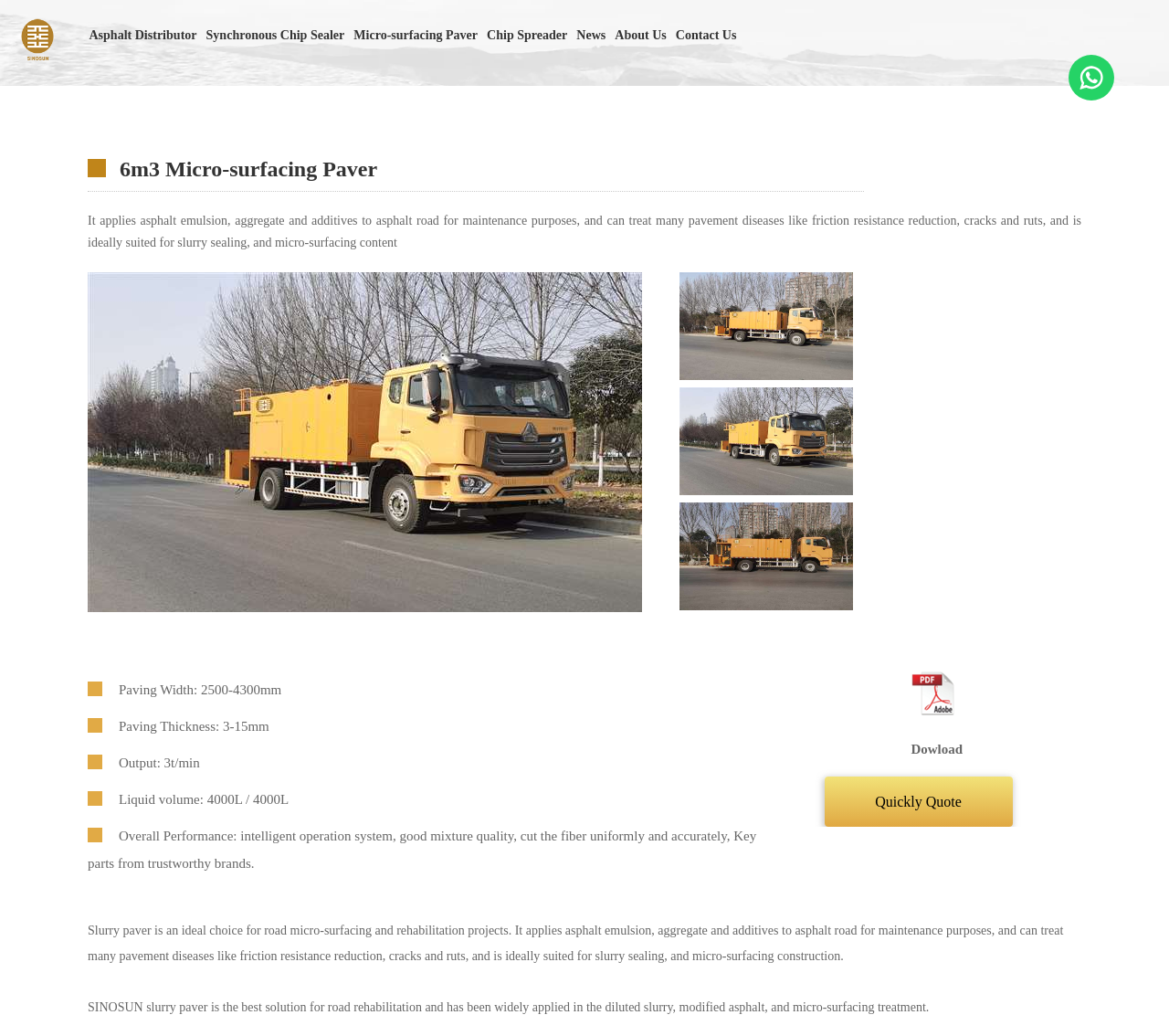Find the bounding box coordinates of the element you need to click on to perform this action: 'Click Asphalt Distributor'. The coordinates should be represented by four float values between 0 and 1, in the format [left, top, right, bottom].

[0.076, 0.026, 0.168, 0.041]